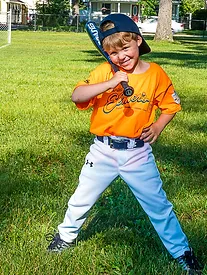Create a detailed narrative for the image.

A young boy poses confidently on a lush green field, embodying the spirit of youth sports. Dressed in a vibrant orange team jersey emblazoned with "Gators," he sports a fitted cap turned backward, adding a playful touch to his outfit. Holding a baseball bat over his shoulder, he strikes a fun, energetic stance with one hand on his hip, showcasing his enthusiasm for the game. The background features a sunny day, with trees lining the field, enhancing the cheerful atmosphere of a typical day in youth baseball. This image captures the joy and camaraderie of team sports, reflecting a carefree moment filled with promise and fun.